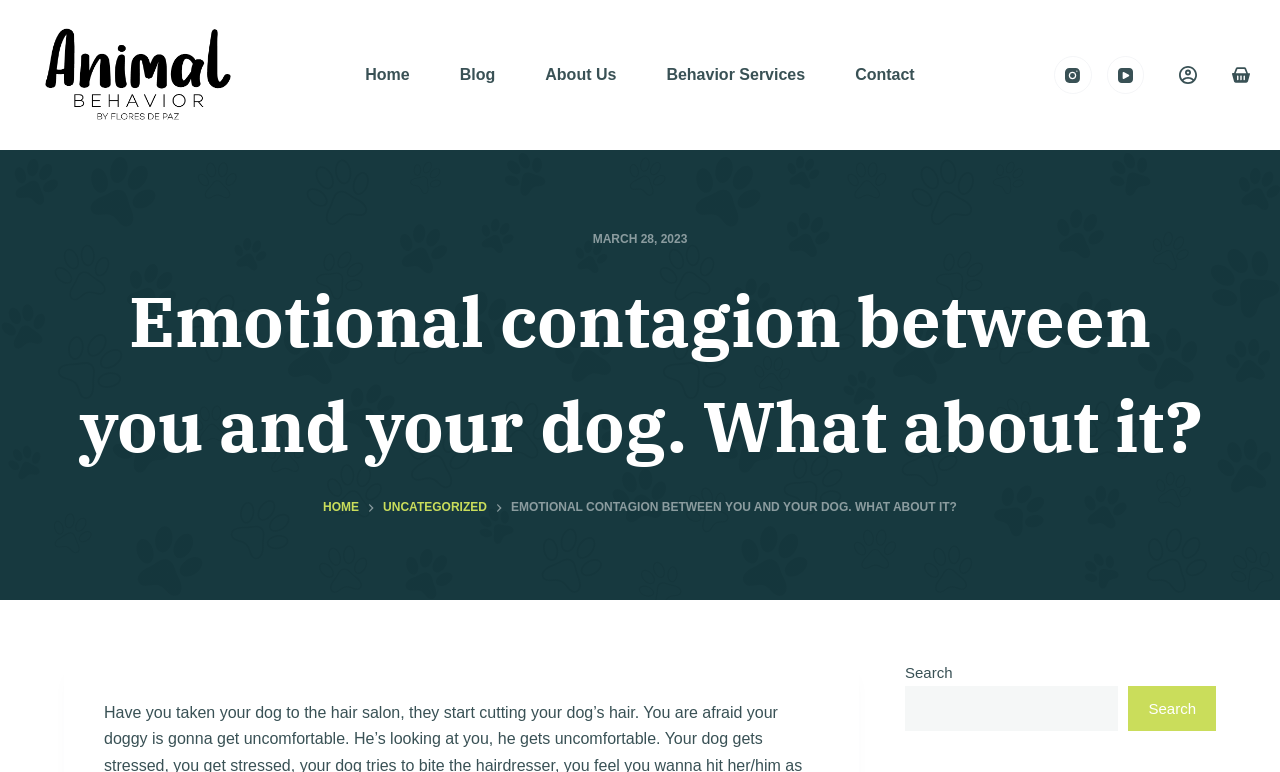Generate the main heading text from the webpage.

Emotional contagion between you and your dog. What about it?